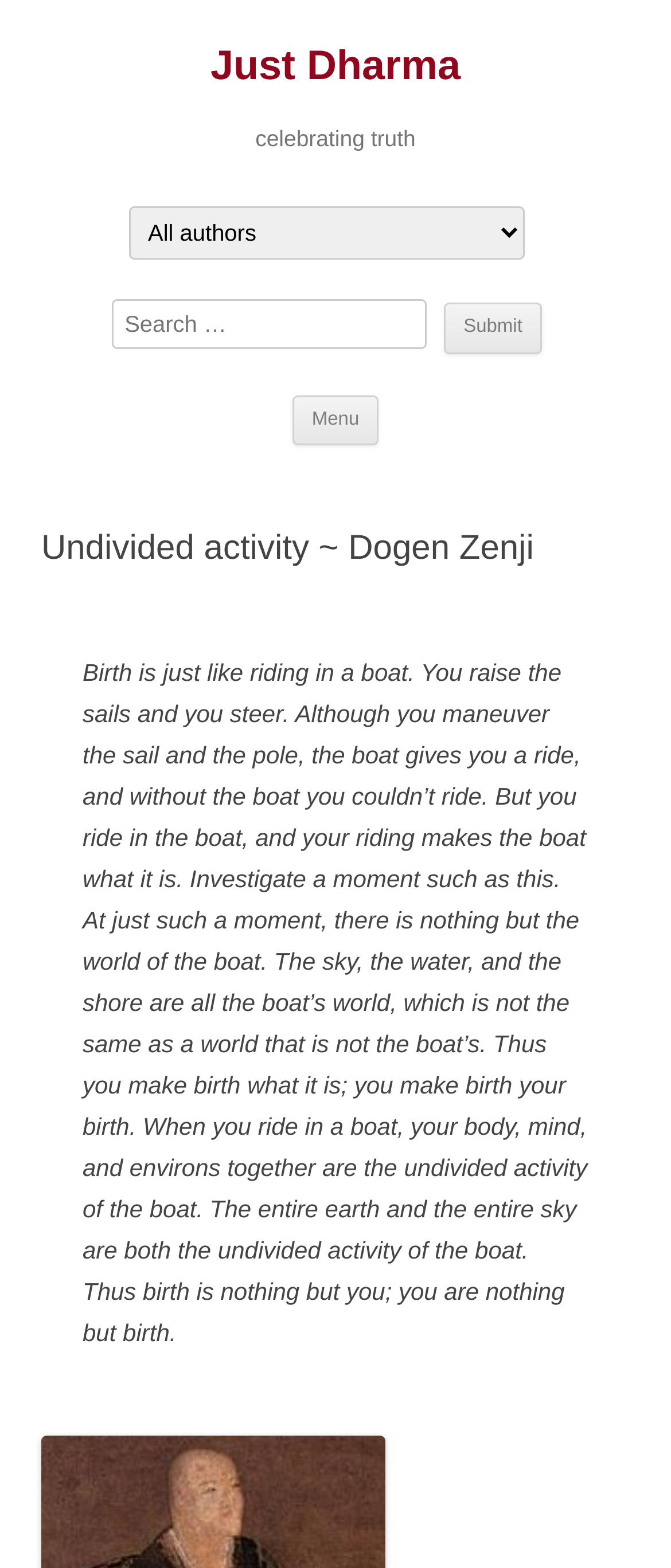Provide your answer in one word or a succinct phrase for the question: 
What is the name of the website?

Just Dharma